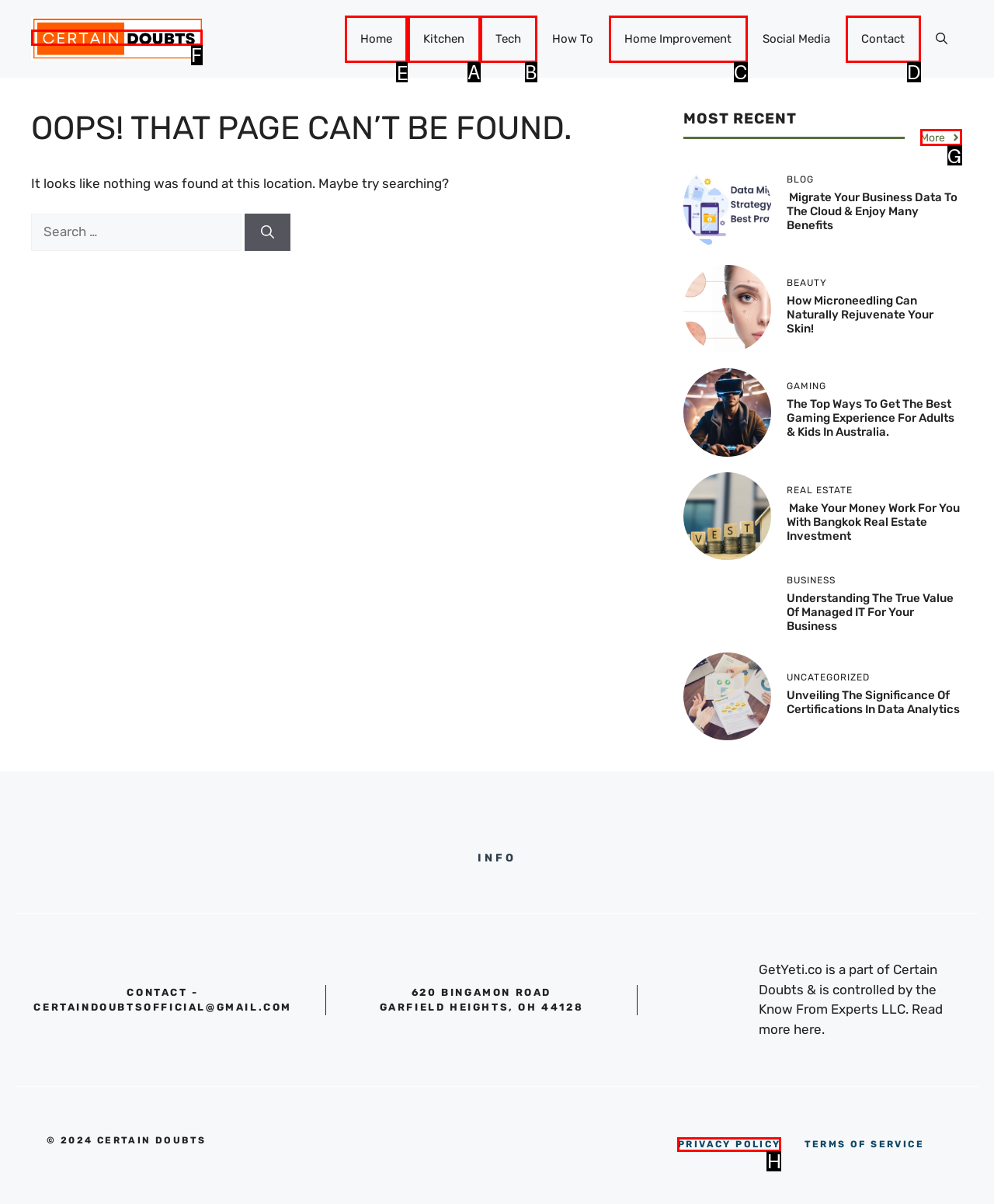Select the appropriate HTML element to click for the following task: Go to Home page
Answer with the letter of the selected option from the given choices directly.

E